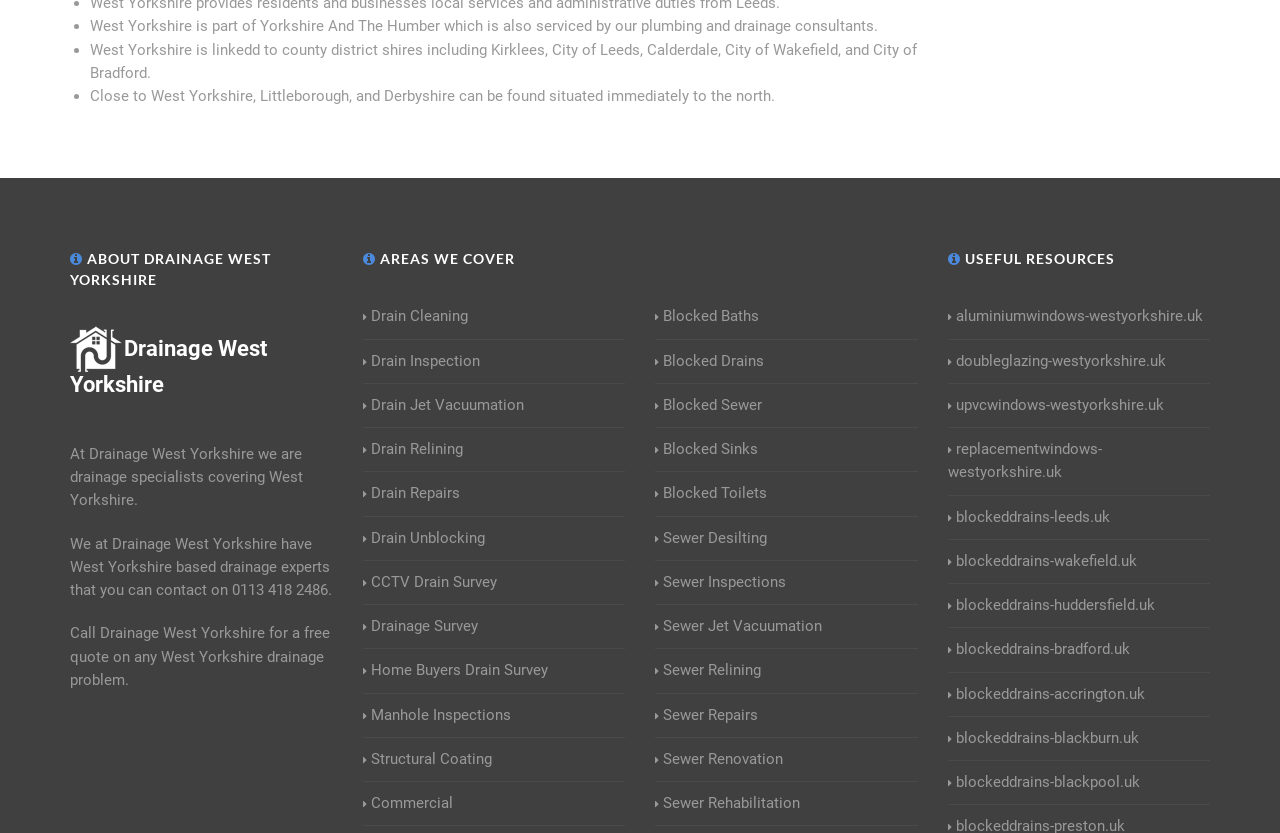What is the name of the company mentioned in the logo?
Please provide a single word or phrase as your answer based on the image.

Drainage West Yorkshire